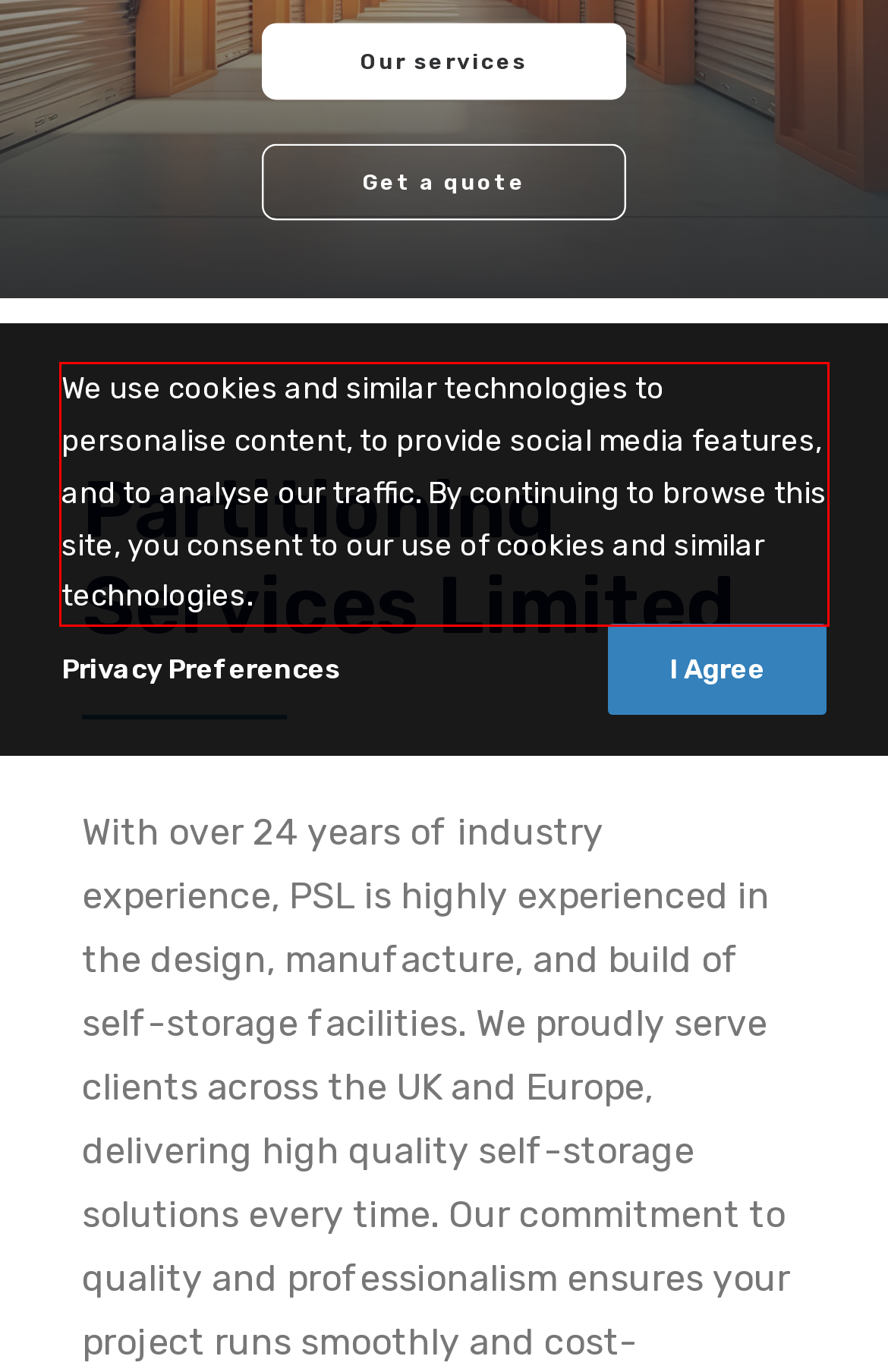There is a UI element on the webpage screenshot marked by a red bounding box. Extract and generate the text content from within this red box.

We use cookies and similar technologies to personalise content, to provide social media features, and to analyse our traffic. By continuing to browse this site, you consent to our use of cookies and similar technologies.